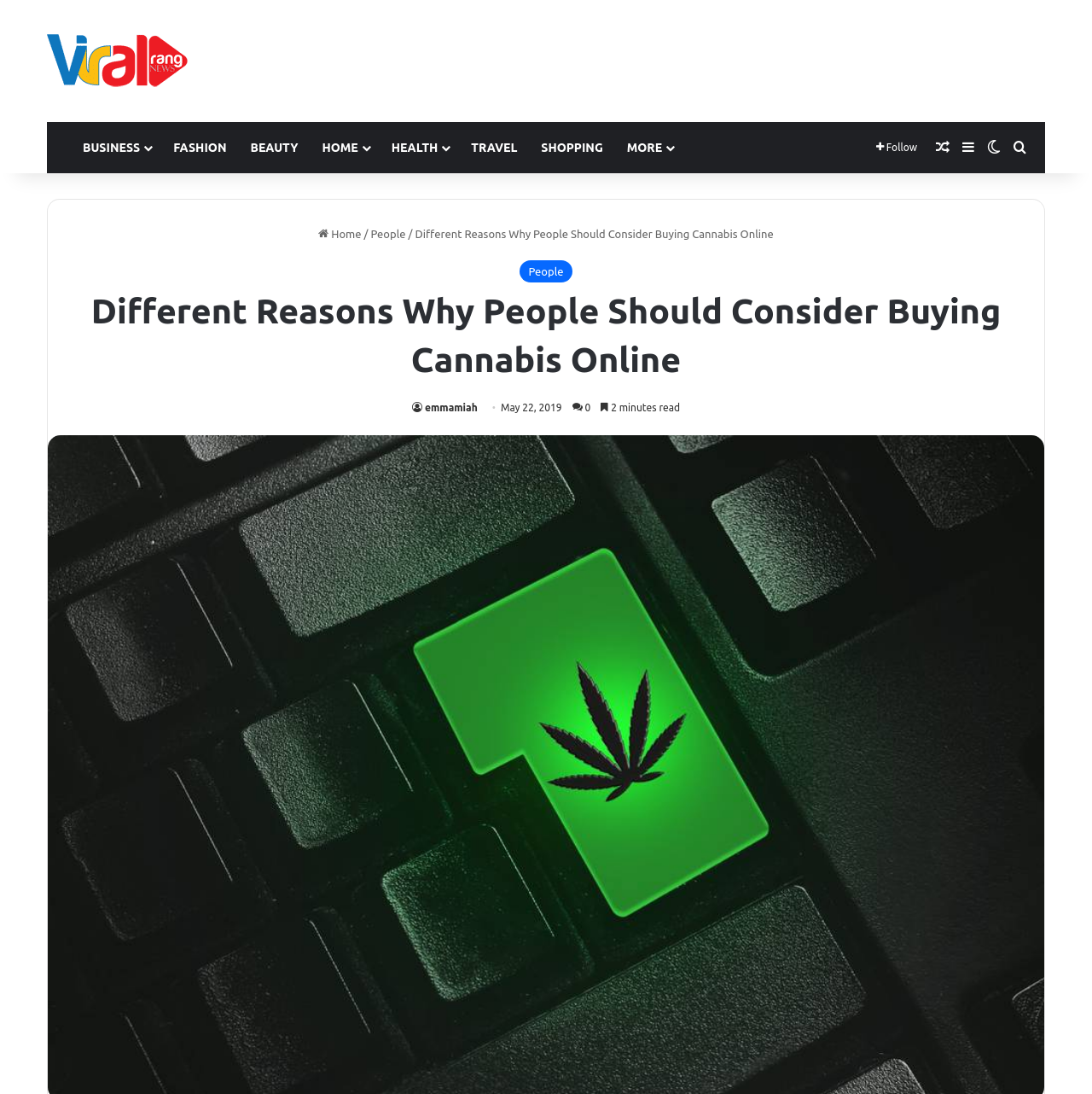How many main navigation links are there?
Use the image to give a comprehensive and detailed response to the question.

The primary navigation section contains 9 main links, namely 'BUSINESS', 'FASHION', 'BEAUTY', 'HOME', 'HEALTH', 'TRAVEL', 'SHOPPING', and 'MORE'.